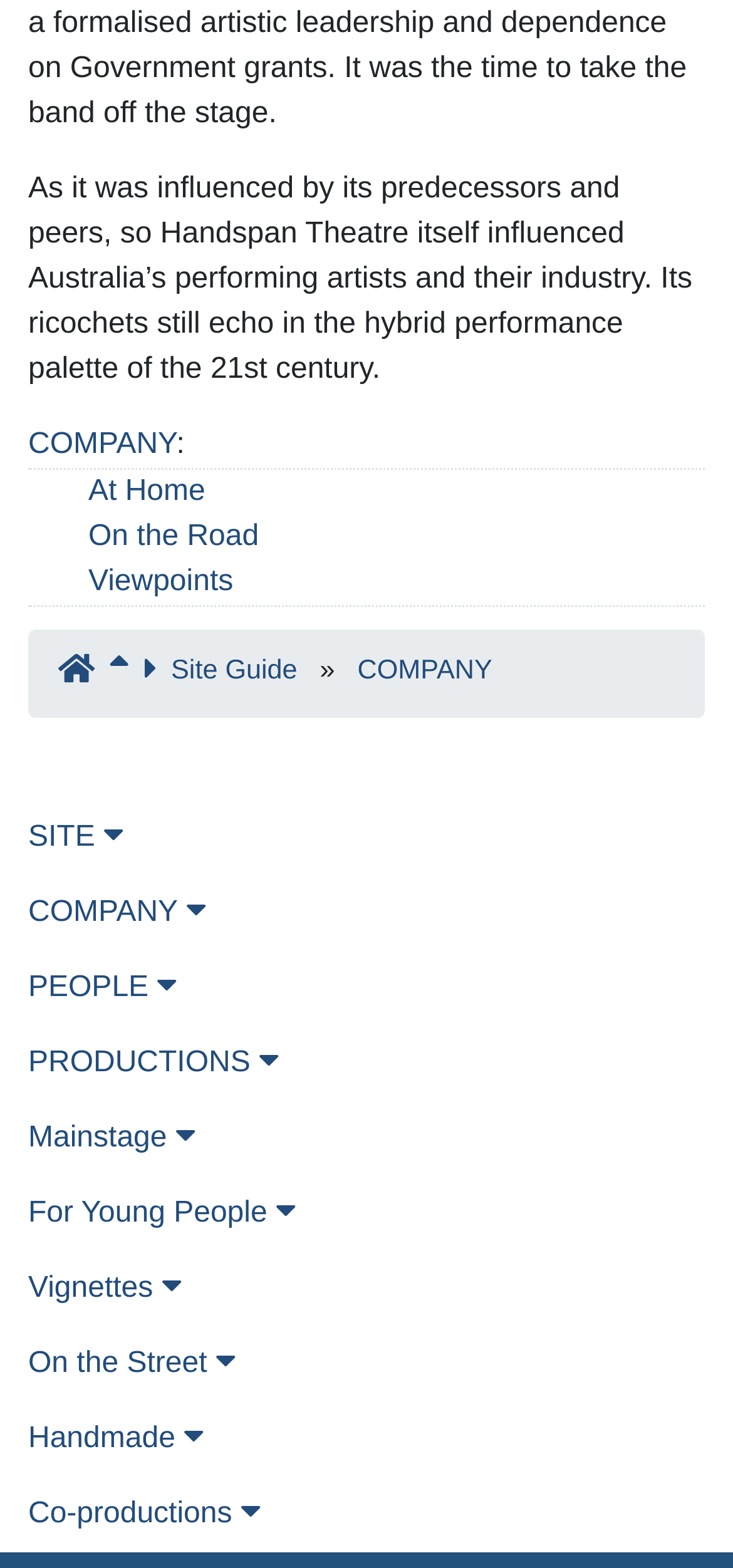How many sub-links are there under the COMPANY category?
Based on the image, answer the question in a detailed manner.

There are 3 sub-links under the COMPANY category, which can be found by looking at the links that appear below the COMPANY link, including 'At Home', 'On the Road', and 'Viewpoints'.